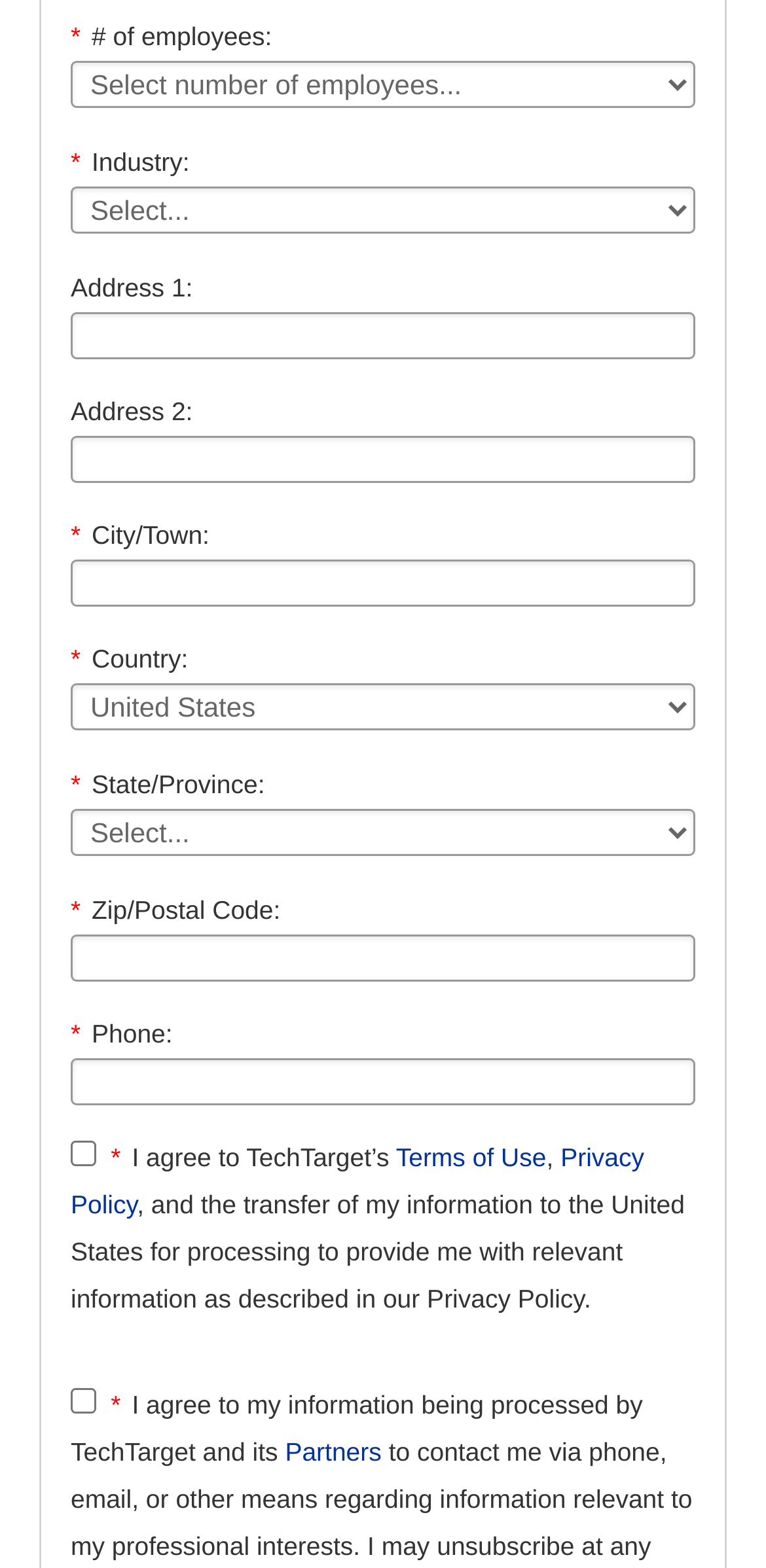Please find the bounding box coordinates of the element that must be clicked to perform the given instruction: "select number of employees". The coordinates should be four float numbers from 0 to 1, i.e., [left, top, right, bottom].

[0.092, 0.039, 0.908, 0.069]